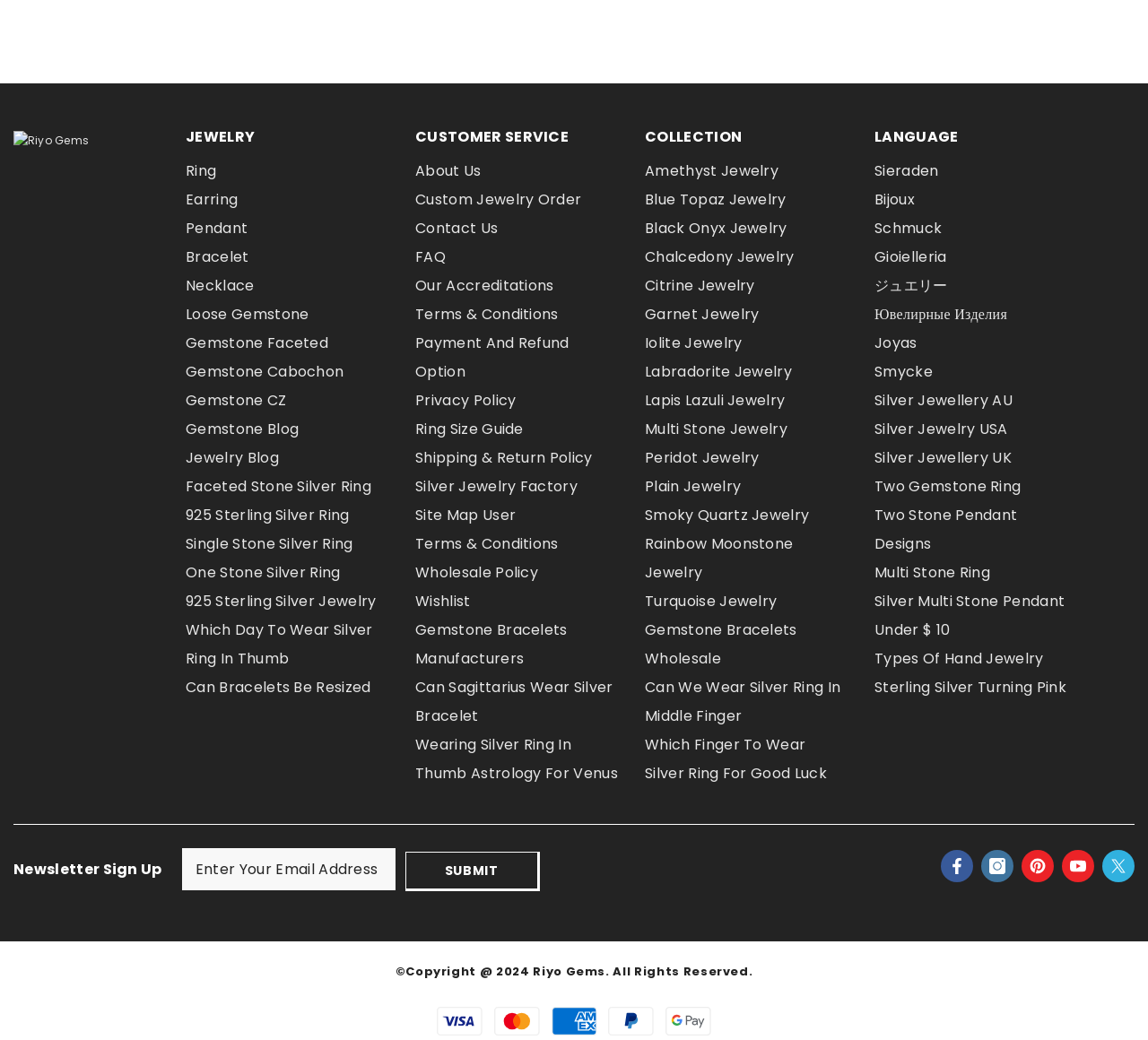Please locate the bounding box coordinates for the element that should be clicked to achieve the following instruction: "View the 'CUSTOMER SERVICE' section". Ensure the coordinates are given as four float numbers between 0 and 1, i.e., [left, top, right, bottom].

[0.362, 0.123, 0.538, 0.141]